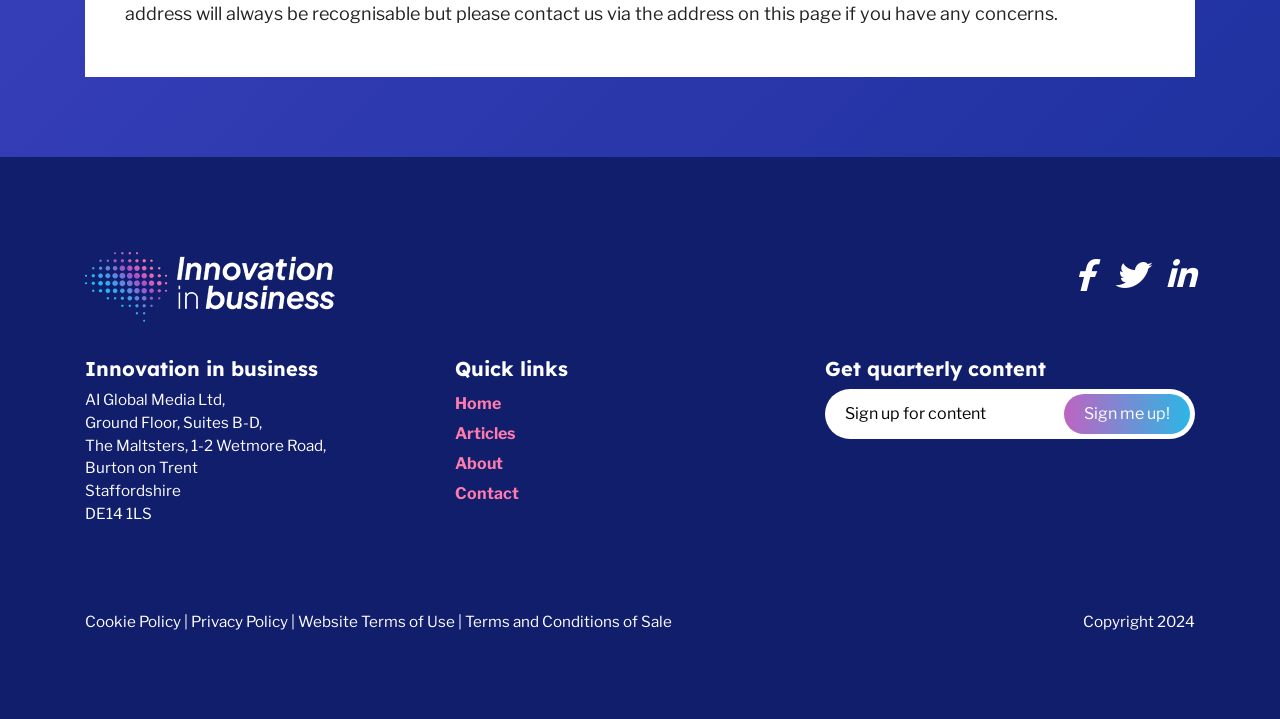From the element description Privacy Policy, predict the bounding box coordinates of the UI element. The coordinates must be specified in the format (top-left x, top-left y, bottom-right x, bottom-right y) and should be within the 0 to 1 range.

[0.149, 0.852, 0.225, 0.878]